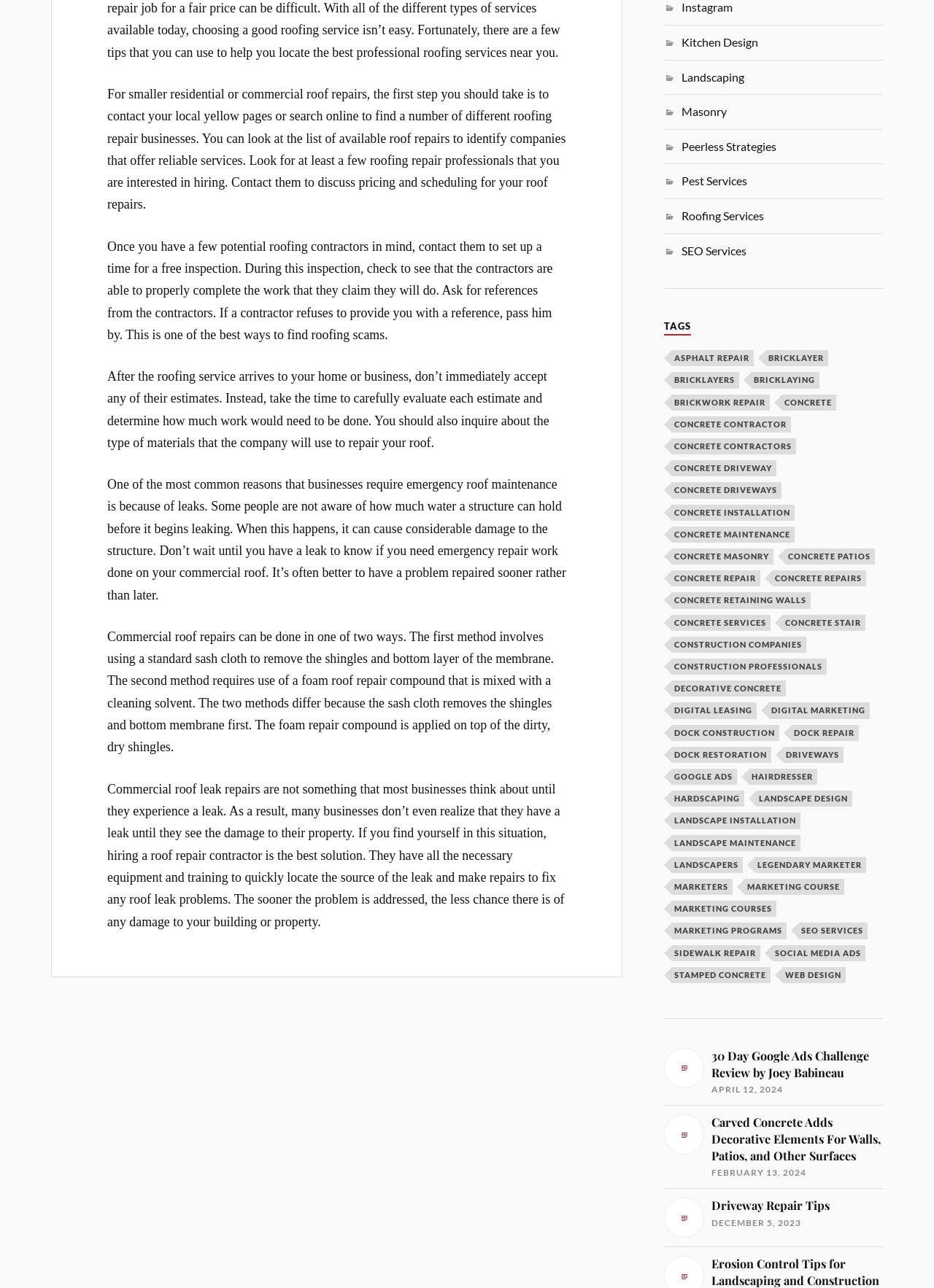Please indicate the bounding box coordinates for the clickable area to complete the following task: "Learn about 'ASPHALT REPAIR'". The coordinates should be specified as four float numbers between 0 and 1, i.e., [left, top, right, bottom].

[0.72, 0.272, 0.807, 0.284]